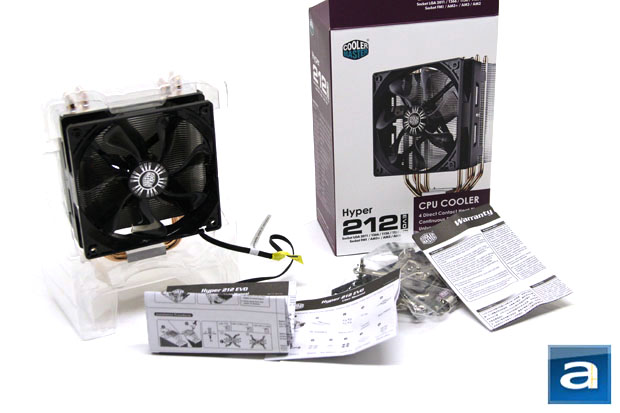Describe all the important aspects and features visible in the image.

The image showcases the Cooler Master Hyper 212 CPU cooler, an efficient cooling solution designed for enhanced performance. In the foreground, the compact unit features a single 120mm fan, illustrated in a black and silver color scheme, which is intended to provide optimal airflow for your CPU. Accompanying the cooler are various accessories, including fan mounting brackets and rubber pads, allowing for the potential installation of an additional fan for a more powerful push-pull configuration.

Displayed in the background is the product packaging, clearly labeled with "Hyper 212 CPU COOLER," along with warranty information. Adjacent to the box is a set of detailed installation instructions, ensuring users can easily set up the cooler. This image not only highlights the product but also emphasizes its practical accessories and setup instructions, making it ideal for both novice and experienced users looking to enhance their system's cooling capabilities.